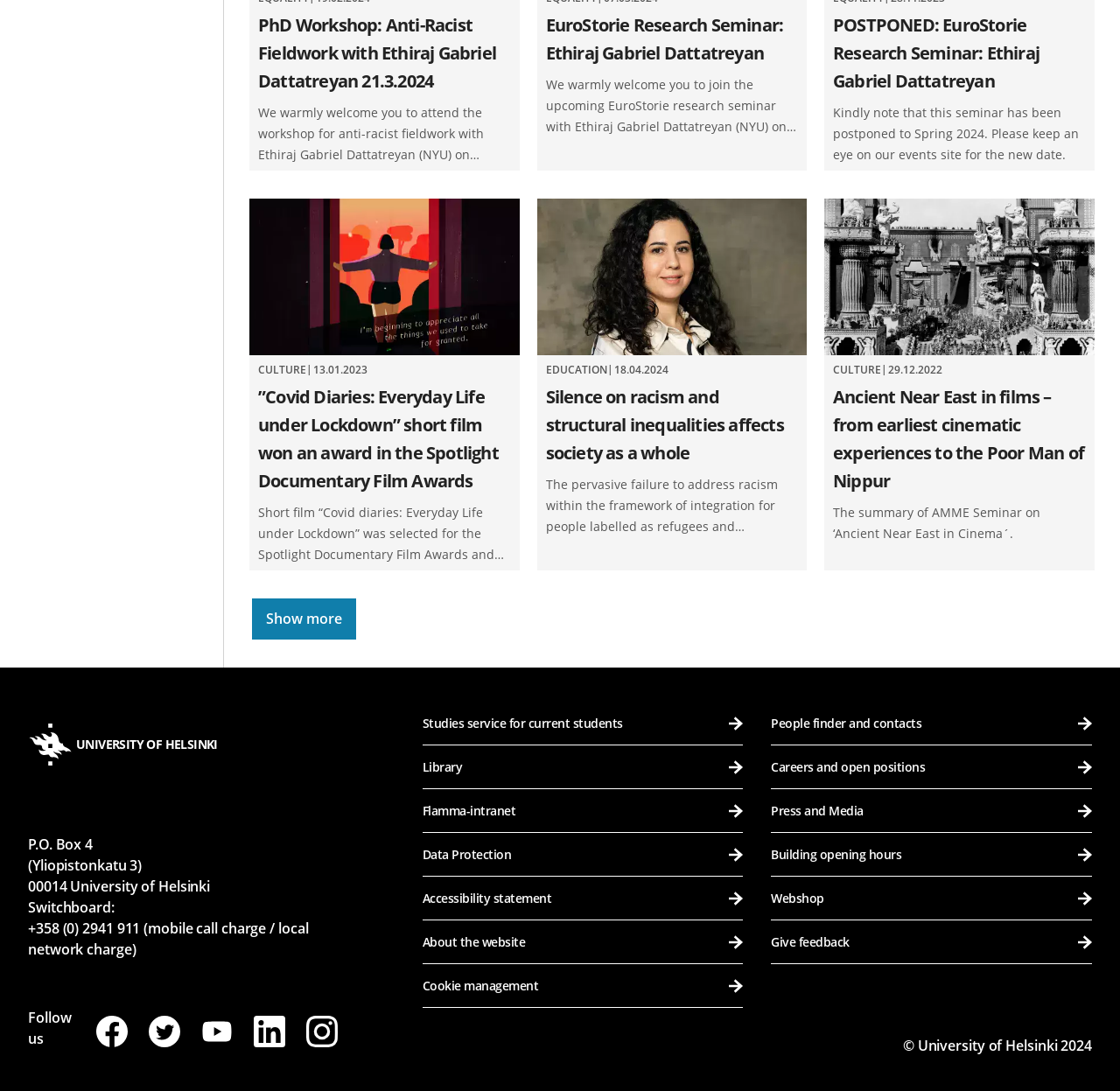Examine the image carefully and respond to the question with a detailed answer: 
What is the name of the research seminar on March 22, 2024?

The name of the research seminar on March 22, 2024, can be found in the second link on the webpage, which is 'EuroStorie Research Seminar: Ethiraj Gabriel Dattatreyan'. The description of the seminar is provided in the link, indicating that the name is EuroStorie Research Seminar.